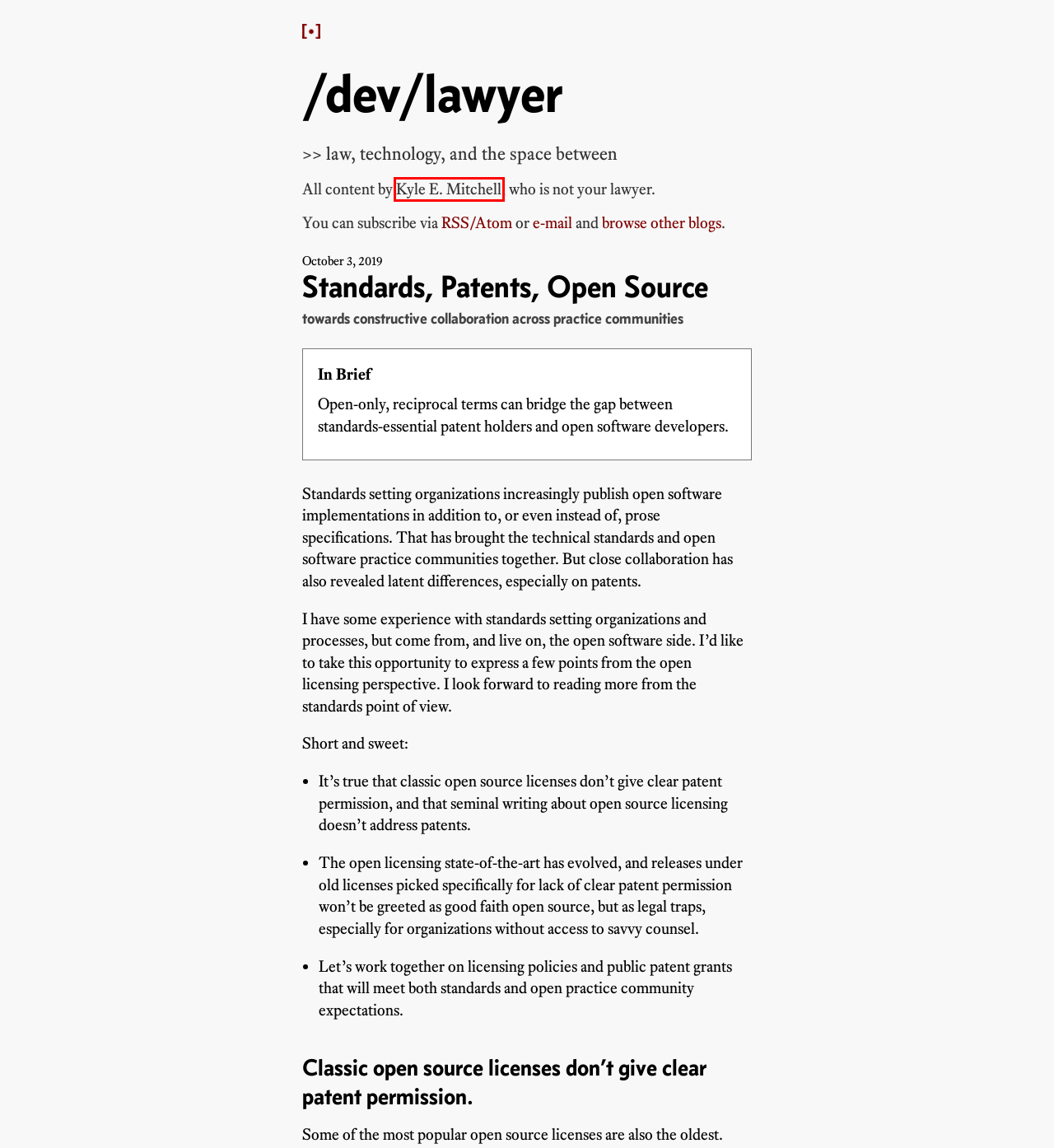You are presented with a screenshot of a webpage containing a red bounding box around a particular UI element. Select the best webpage description that matches the new webpage after clicking the element within the bounding box. Here are the candidates:
A. Mozilla Public License 1.0 | Software Package Data Exchange (SPDX)
B. kemitchell@groups.io | Home
C. Kyle Mitchell, attorney
D. /dev/lawyer
E. GNU General Public License v3.0 only | Software Package Data Exchange (SPDX)
F. Deprecation Notice: MIT and BSD — /dev/lawyer
G. Not Legal Advice
H. Blogroll — /dev/lawyer

C